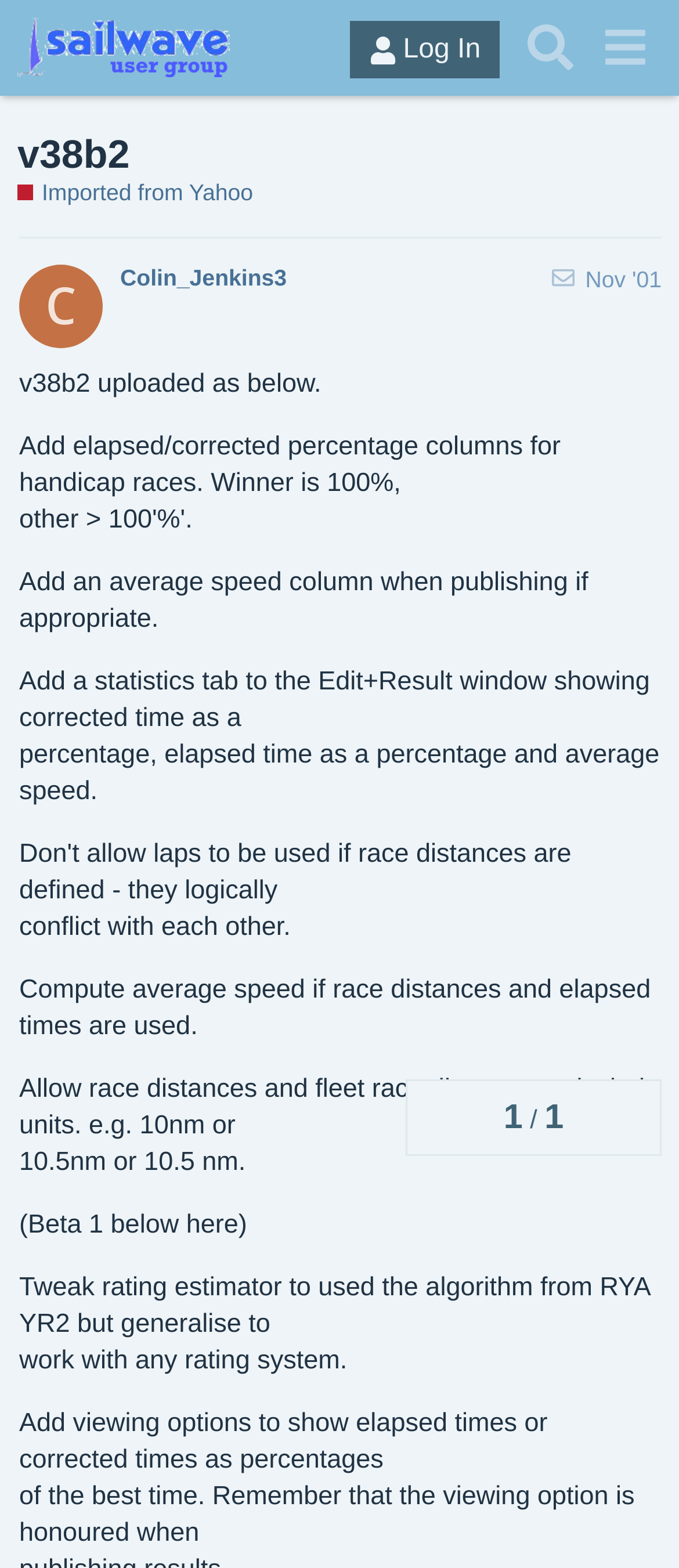Analyze the image and give a detailed response to the question:
What is the name of the user group?

The name of the user group can be found in the header section of the webpage, where it is written as 'Sailwave User Group' next to the image.